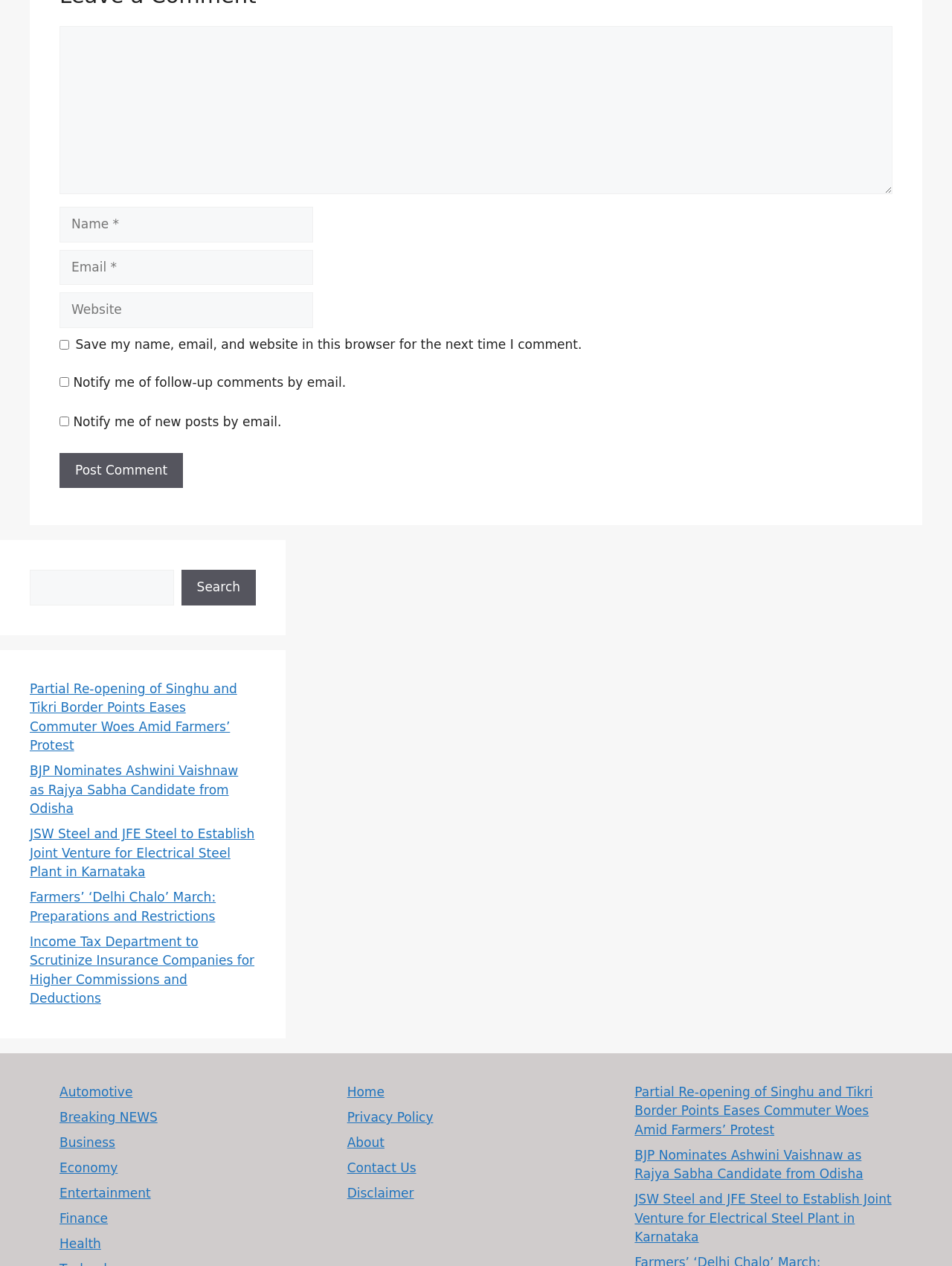Could you find the bounding box coordinates of the clickable area to complete this instruction: "Click the 'Get Help!' button"?

None